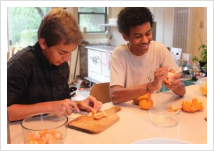Give a one-word or short phrase answer to this question: 
What is streaming through the windows?

Bright natural light